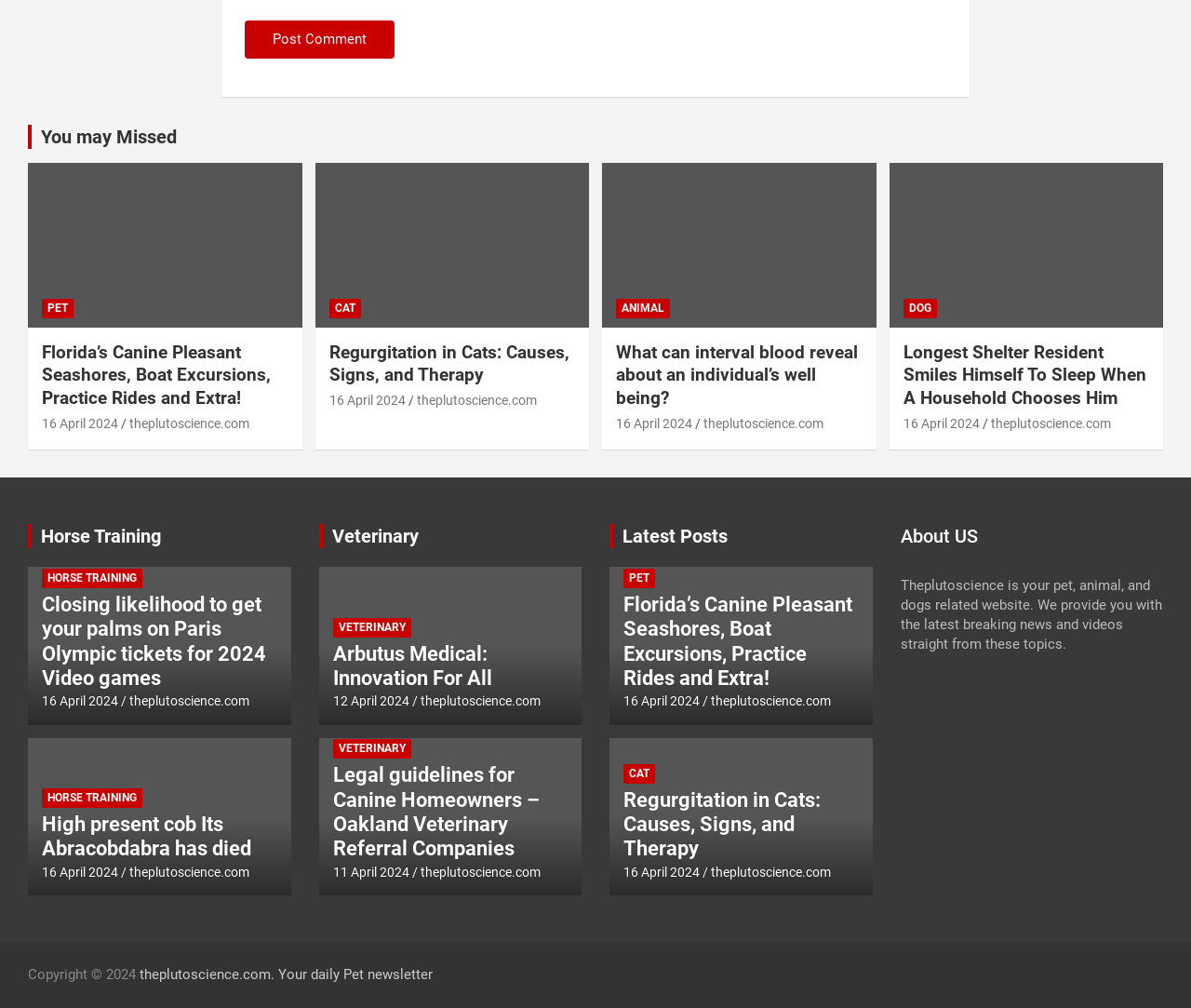Identify the bounding box coordinates of the region that should be clicked to execute the following instruction: "Click on 'Post Comment'".

[0.206, 0.02, 0.332, 0.058]